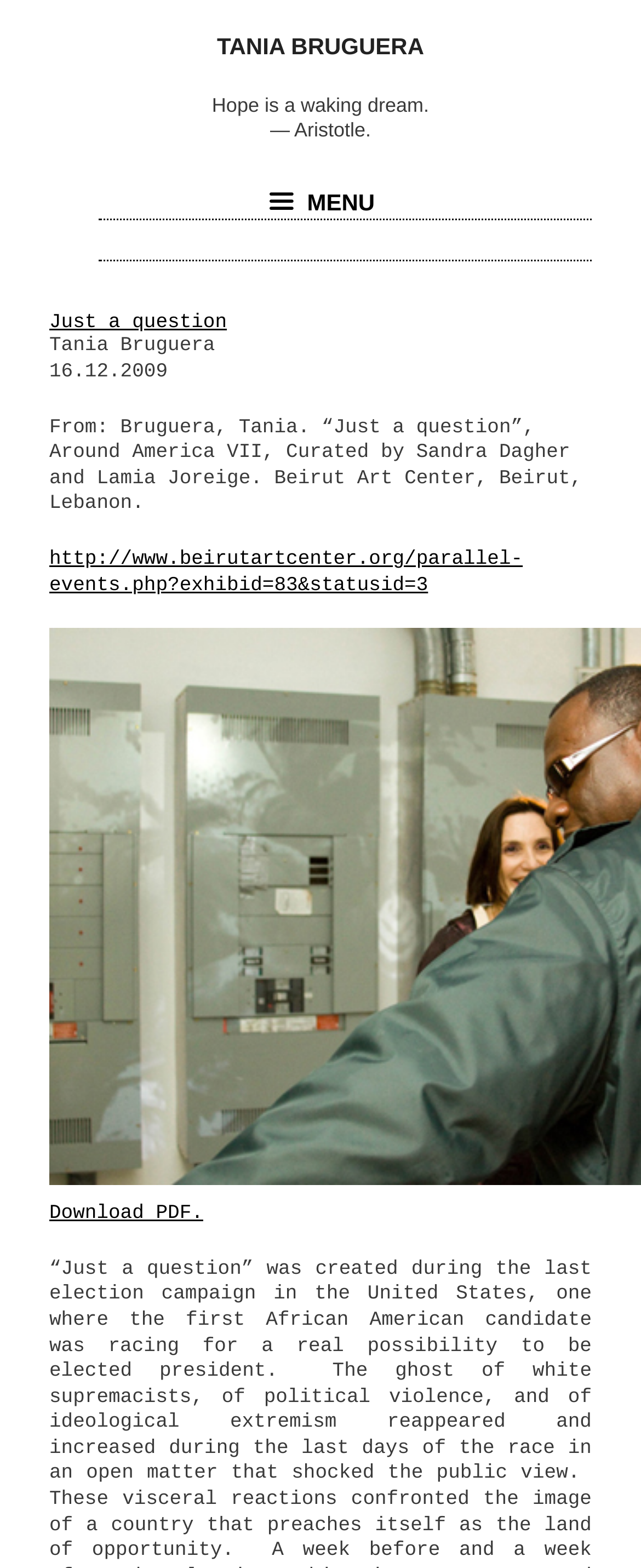Identify the coordinates of the bounding box for the element described below: "Tania Bruguera". Return the coordinates as four float numbers between 0 and 1: [left, top, right, bottom].

[0.338, 0.021, 0.662, 0.038]